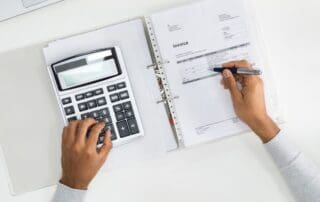Kindly respond to the following question with a single word or a brief phrase: 
What is the person holding in their hand?

Pen and calculator